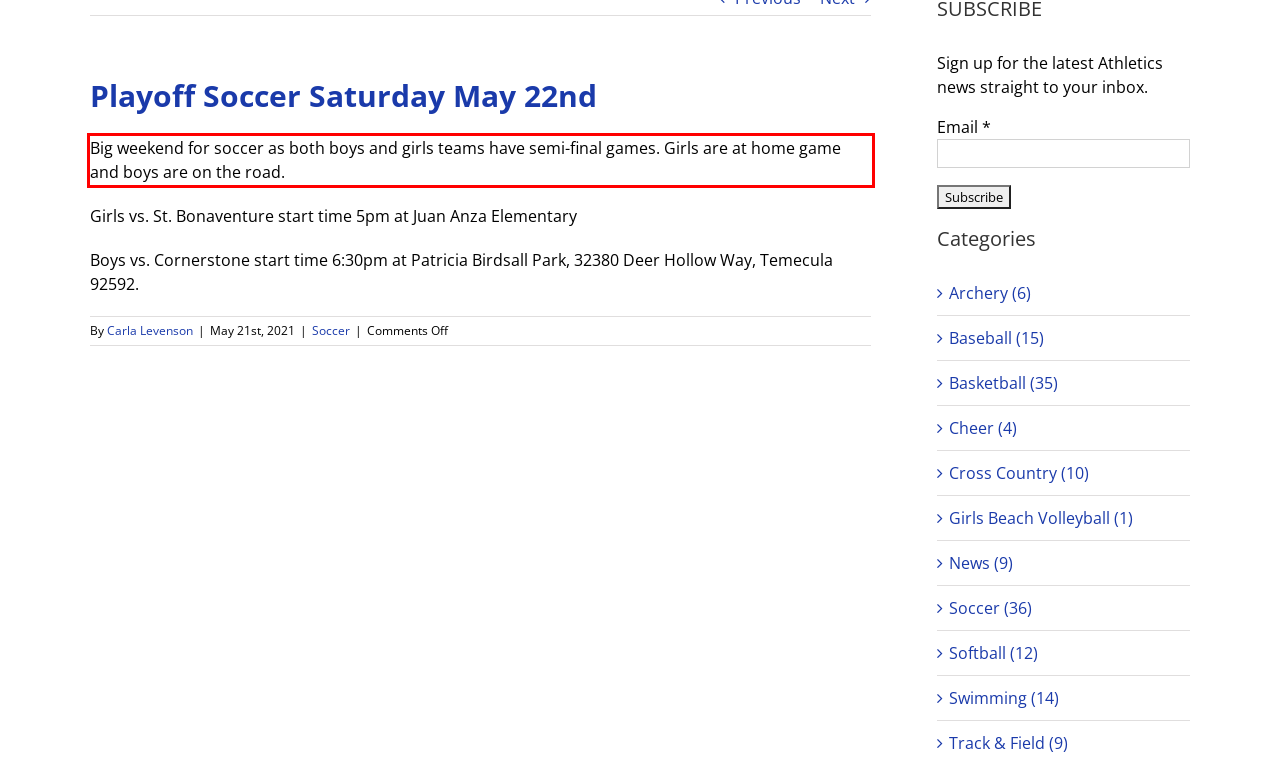Using the provided screenshot of a webpage, recognize the text inside the red rectangle bounding box by performing OCR.

Big weekend for soccer as both boys and girls teams have semi-final games. Girls are at home game and boys are on the road.